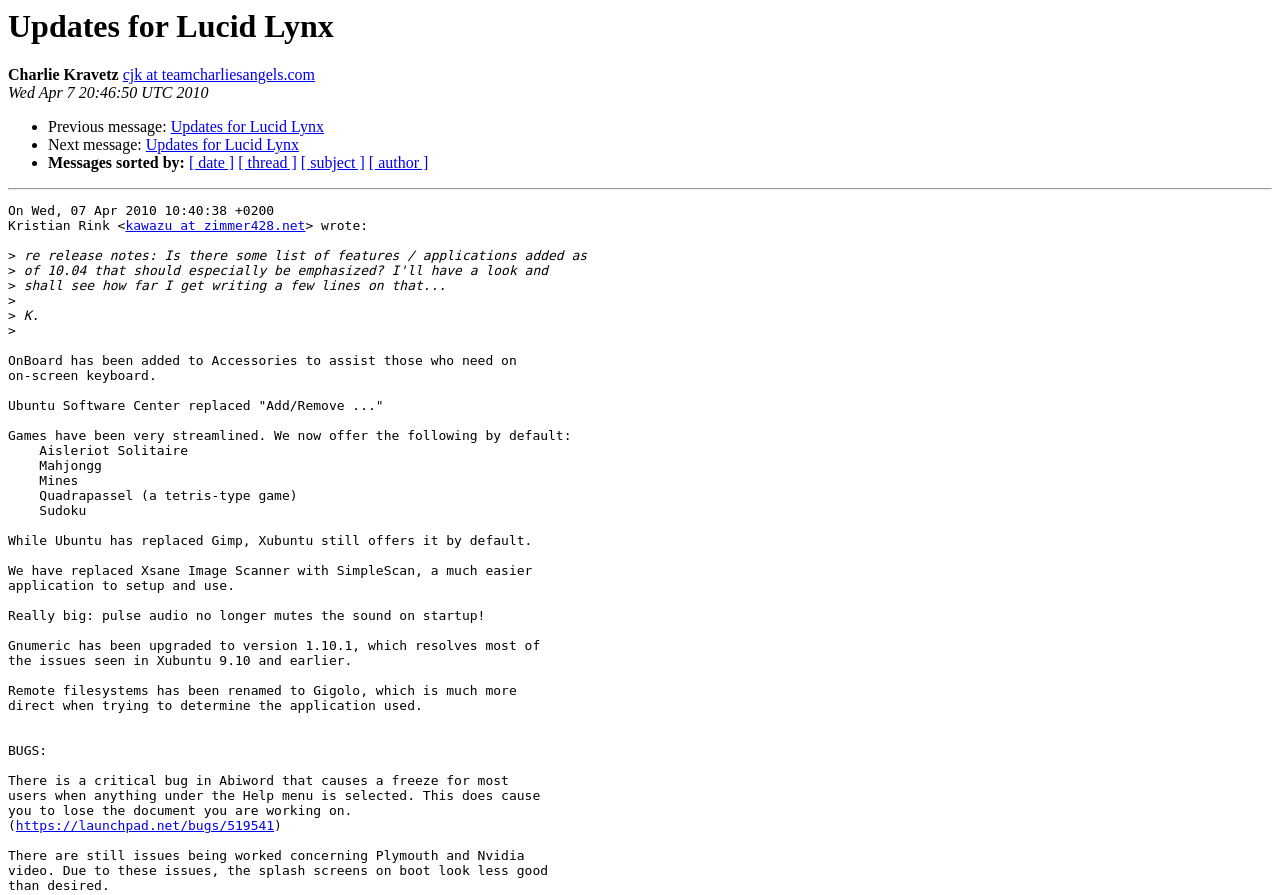What is the new version of Gnumeric?
Using the image as a reference, give a one-word or short phrase answer.

1.10.1